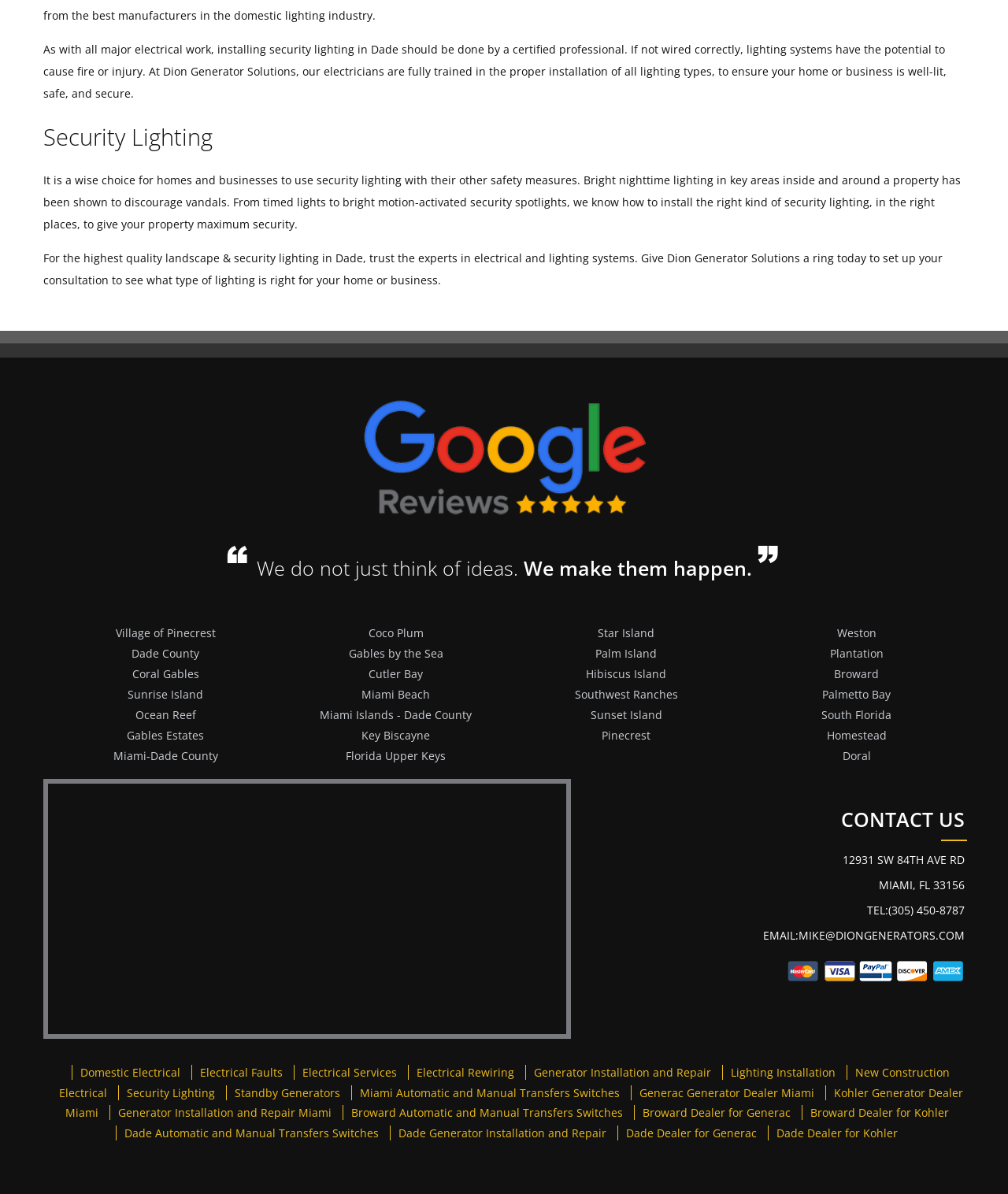What is the address of Dion Generator Solutions?
Provide a well-explained and detailed answer to the question.

The address is explicitly mentioned on the webpage, which is 12931 SW 84TH AVE RD, MIAMI, FL 33156.